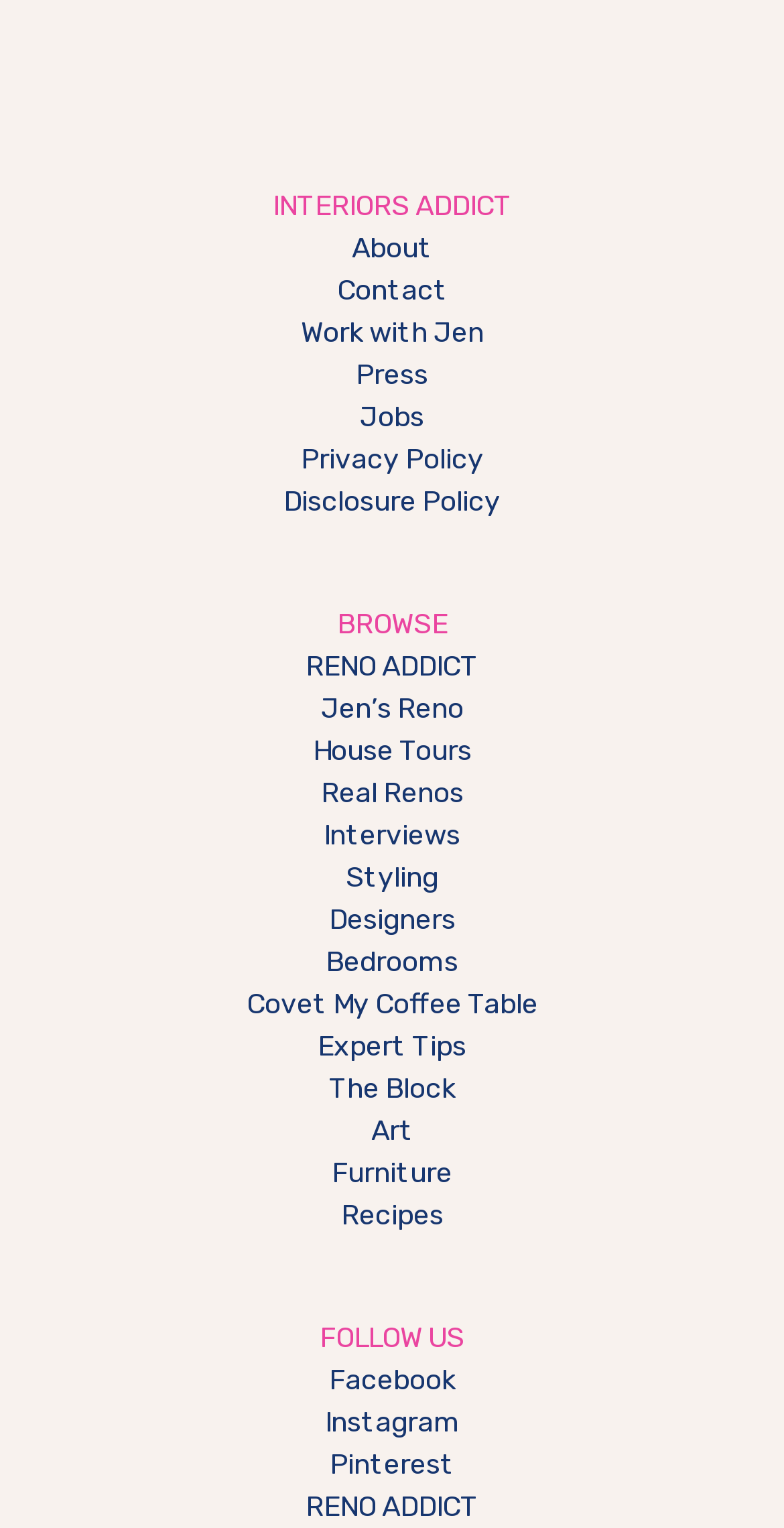Based on the element description Art, identify the bounding box coordinates for the UI element. The coordinates should be in the format (top-left x, top-left y, bottom-right x, bottom-right y) and within the 0 to 1 range.

[0.473, 0.729, 0.527, 0.752]